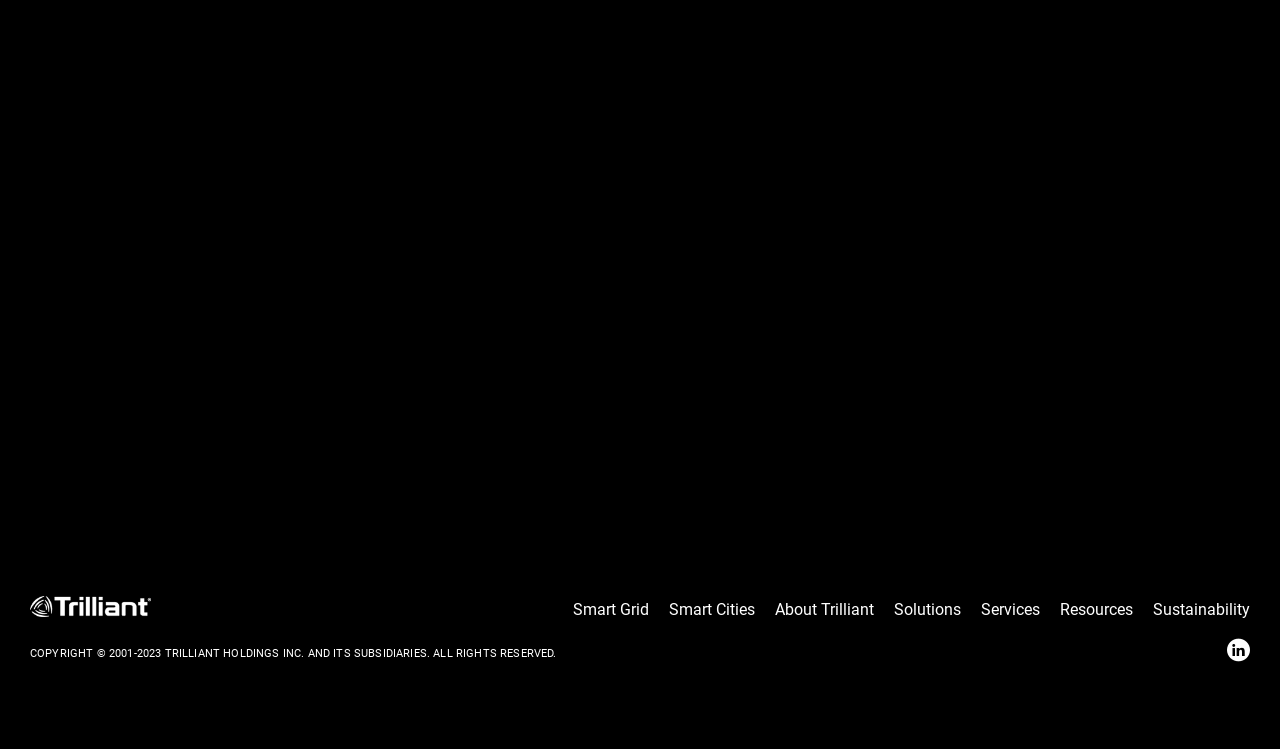Using the format (top-left x, top-left y, bottom-right x, bottom-right y), provide the bounding box coordinates for the described UI element. All values should be floating point numbers between 0 and 1: About Trilliant

[0.605, 0.801, 0.683, 0.826]